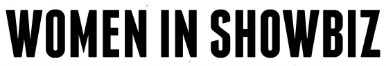Give a thorough description of the image, including any visible elements and their relationships.

The image prominently displays the title "WOMEN IN SHOWBIZ," emphasizing the focus on the contributions and achievements of women in the entertainment industry. This header suggests an exploration of their roles, challenges, and successes in a field traditionally dominated by men. It's part of a larger conversation about gender representation and empowerment within show business. The design is bold and eye-catching, aiming to draw attention to the important narratives surrounding women in film, television, and other forms of media.